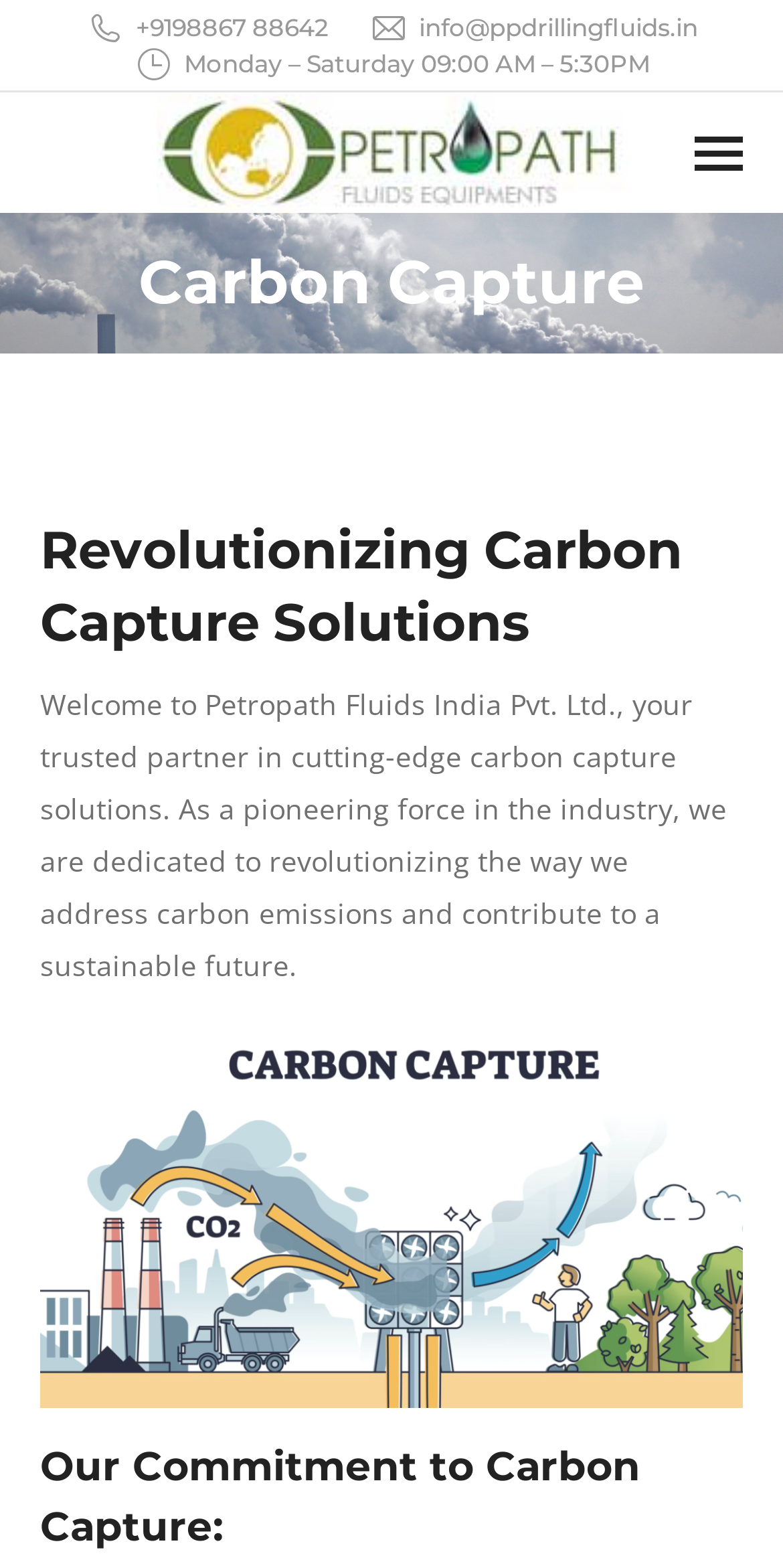Please provide a brief answer to the question using only one word or phrase: 
What is the company's commitment to carbon capture?

Revolutionizing carbon capture solutions